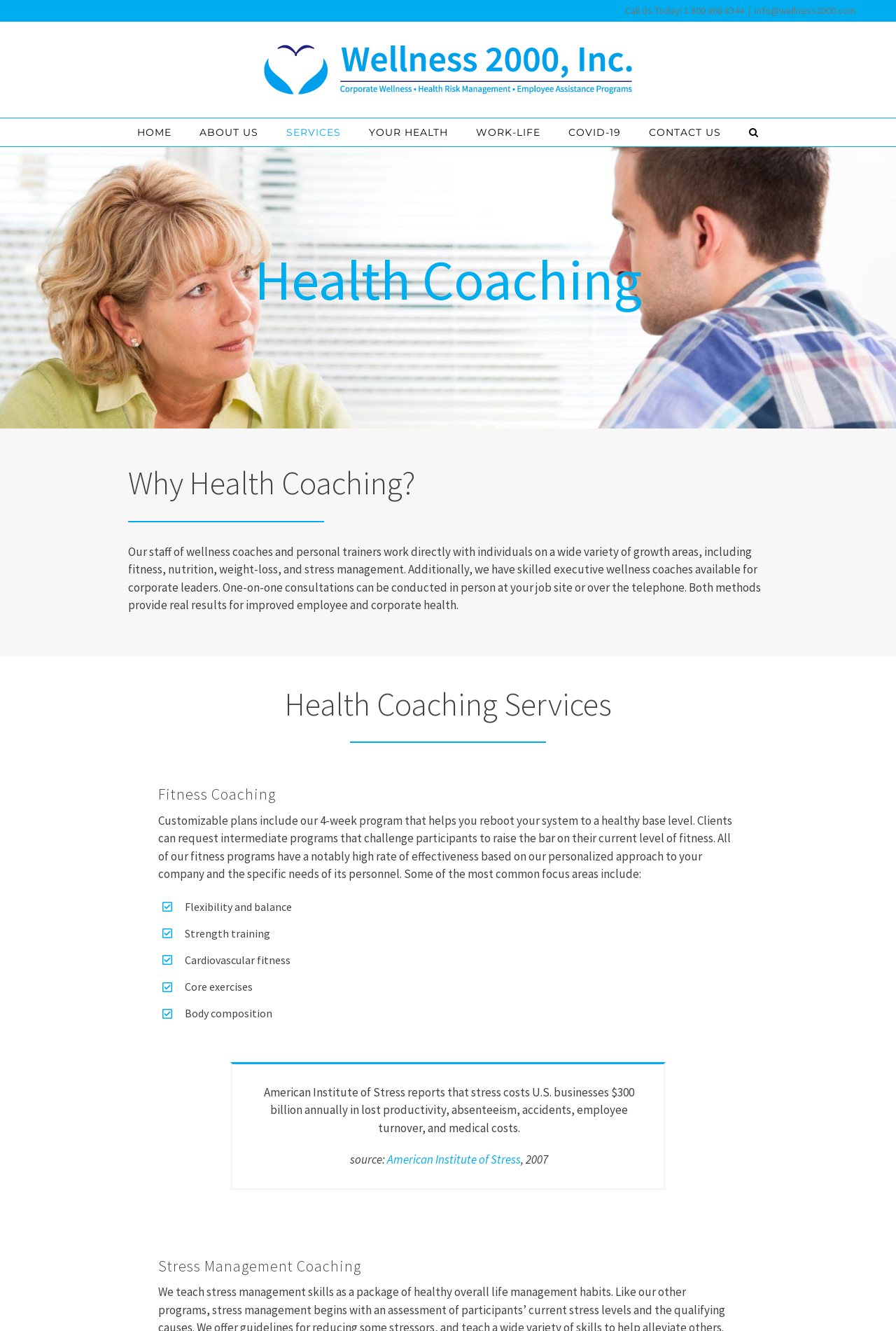What is the cost of stress to U.S. businesses annually?
Can you provide an in-depth and detailed response to the question?

The cost of stress to U.S. businesses annually is mentioned in the paragraph of text under the 'Stress Management Coaching' heading, which cites a report from the American Institute of Stress that states that stress costs U.S. businesses $300 billion annually in lost productivity, absenteeism, accidents, employee turnover, and medical costs.